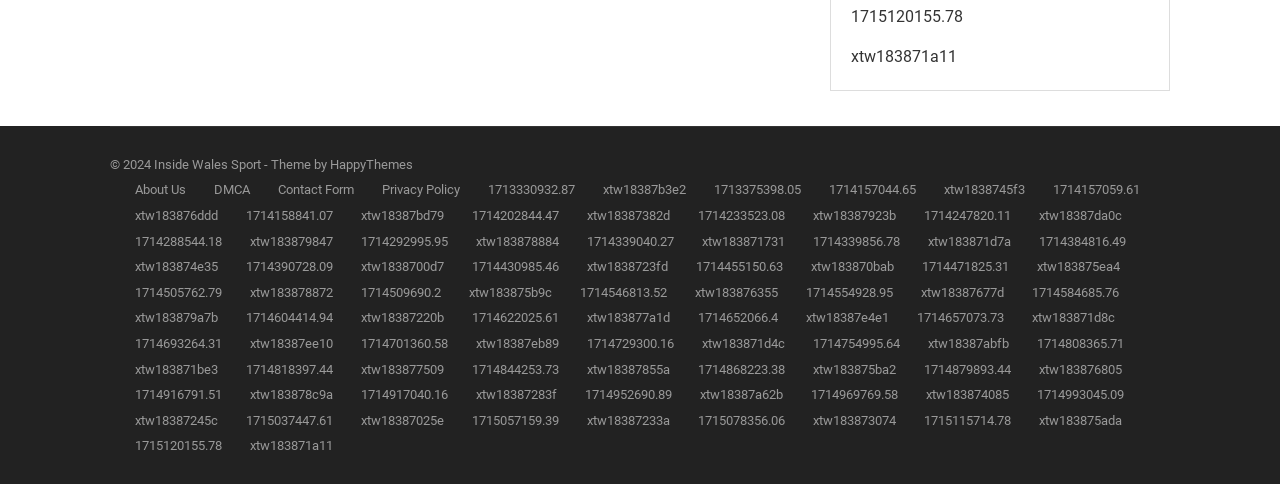Please identify the bounding box coordinates for the region that you need to click to follow this instruction: "Check Privacy Policy".

[0.298, 0.377, 0.359, 0.408]